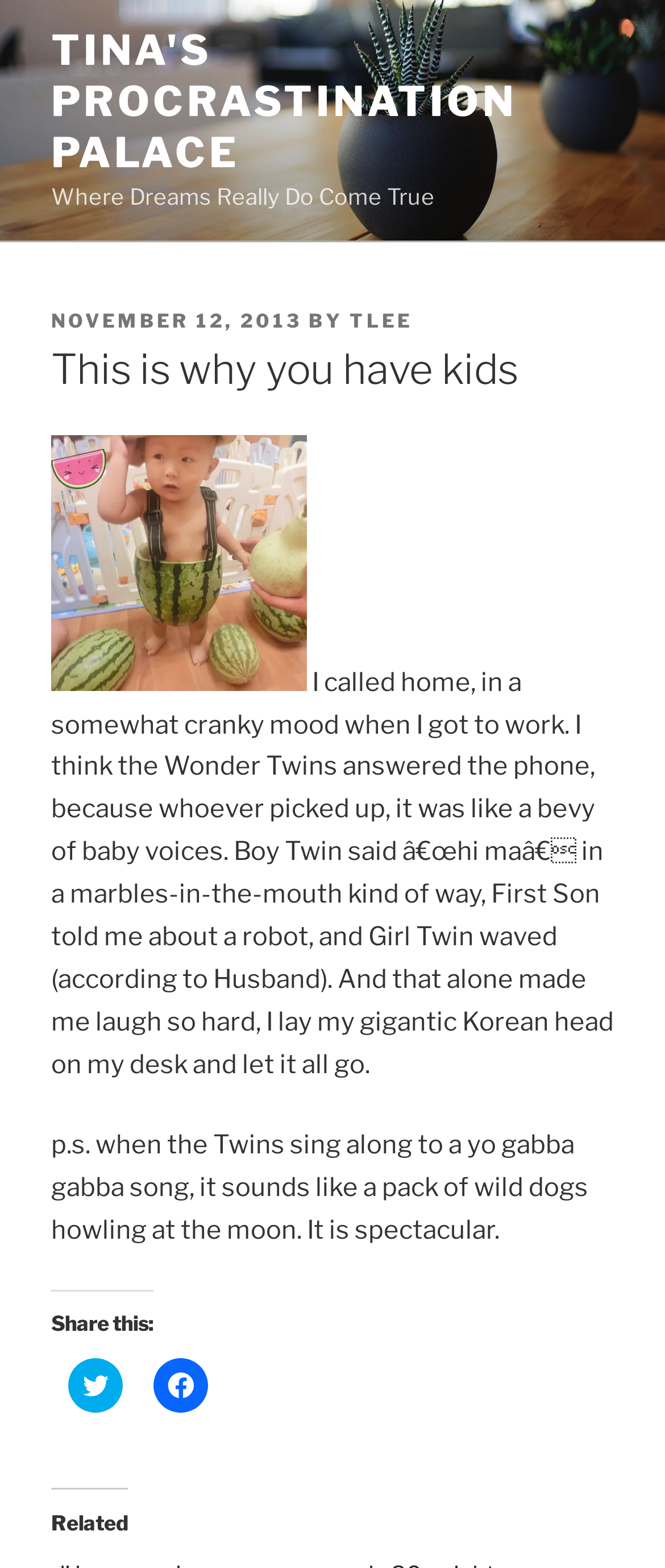Please examine the image and provide a detailed answer to the question: What is the topic of the 'Related' section?

I found the 'Related' section at the bottom of the post, which is a heading that suggests it contains links to related posts or articles. The topic of this section is related posts or articles that are relevant to the current post.